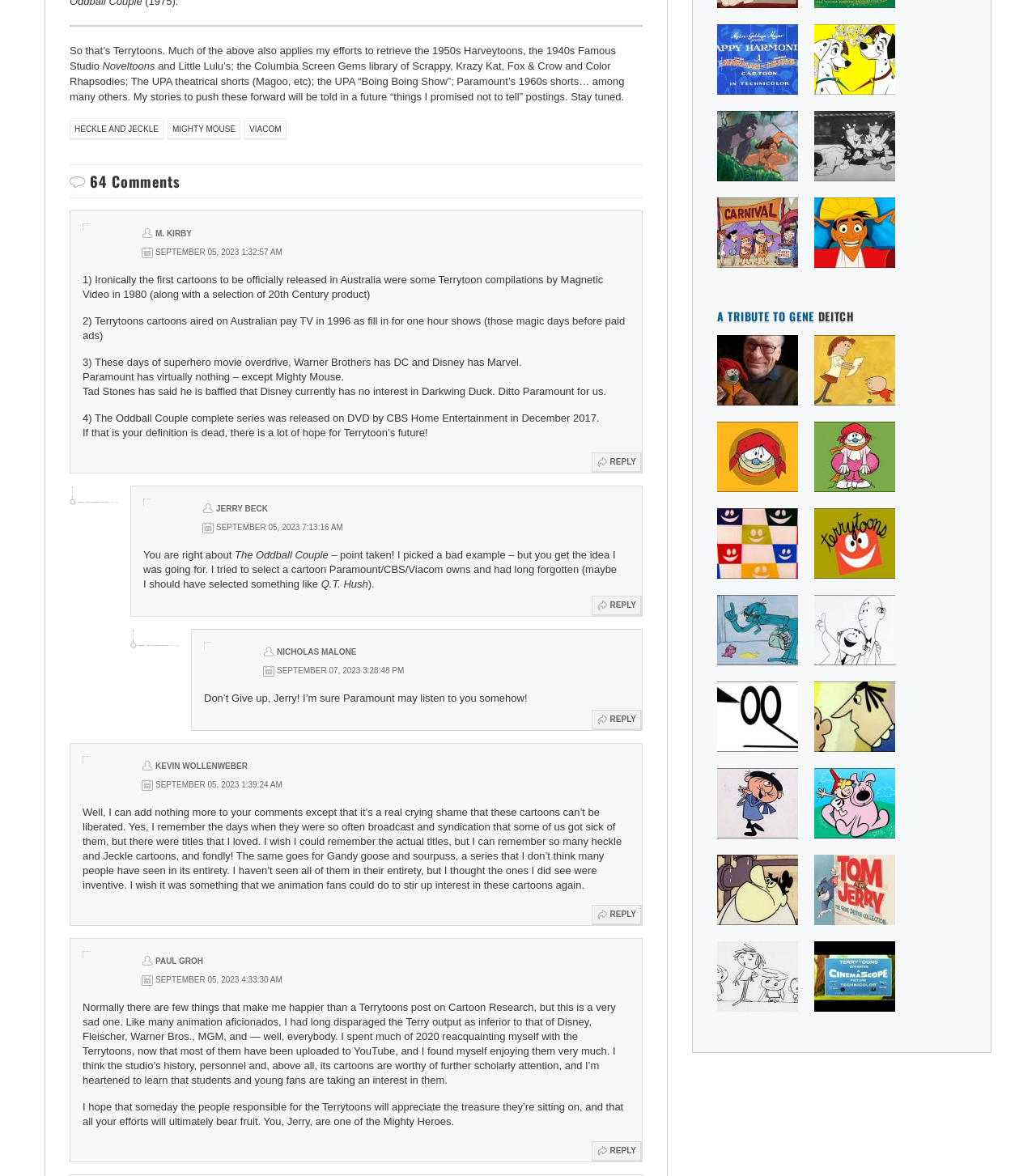What is the date of the first comment on this blog post?
Please provide a single word or phrase based on the screenshot.

September 05, 2023